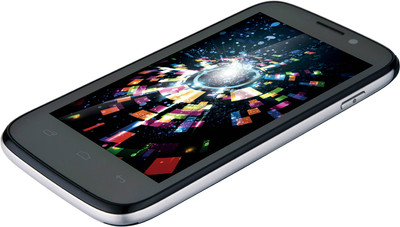What is the benefit of Xolo A700's dual SIM capability?
Based on the image, please offer an in-depth response to the question.

The dual SIM capability of Xolo A700 provides convenience to users, allowing them to manage two SIM cards simultaneously, which can be useful for separating personal and professional contacts or for traveling abroad.